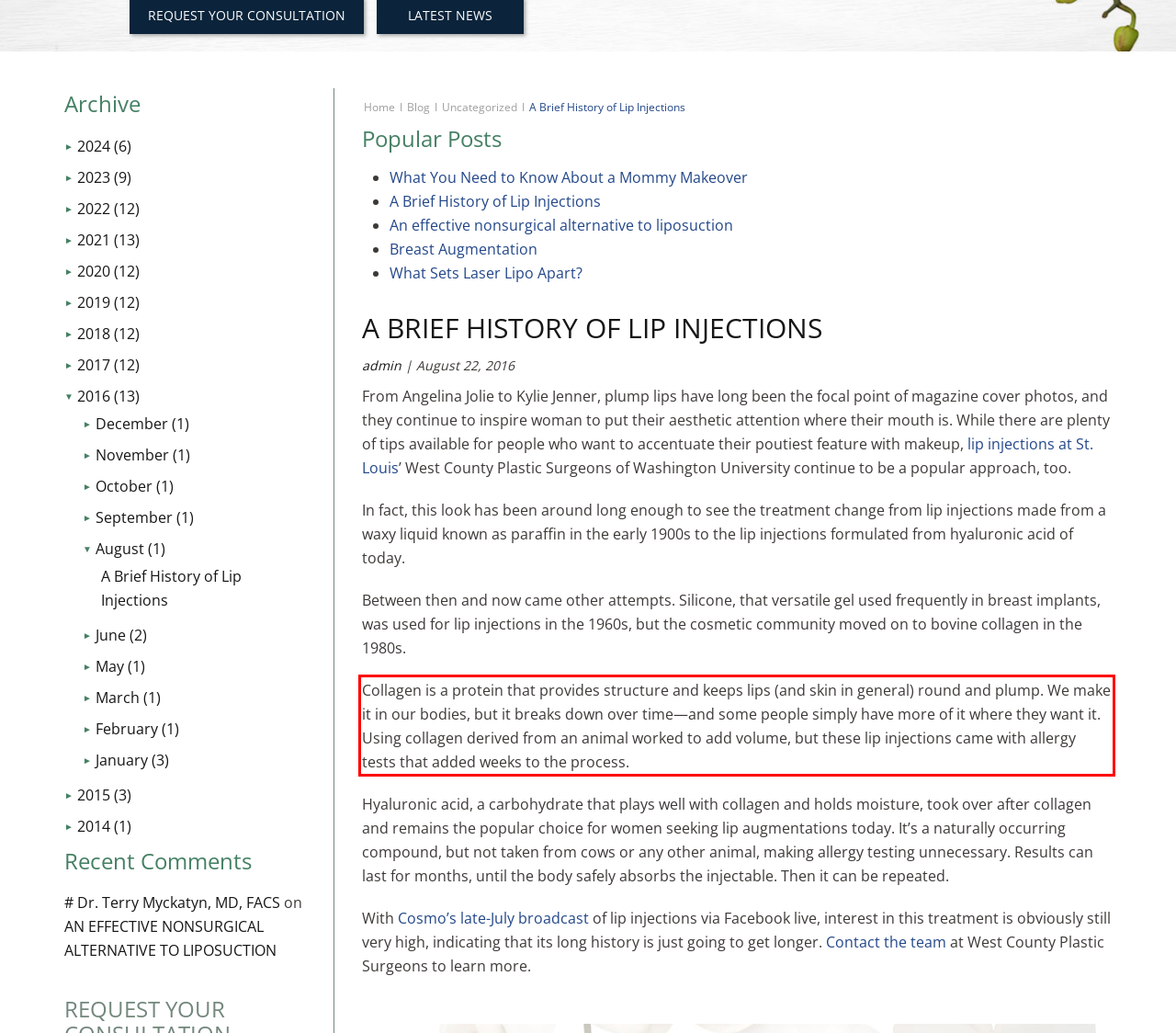Please use OCR to extract the text content from the red bounding box in the provided webpage screenshot.

Collagen is a protein that provides structure and keeps lips (and skin in general) round and plump. We make it in our bodies, but it breaks down over time—and some people simply have more of it where they want it. Using collagen derived from an animal worked to add volume, but these lip injections came with allergy tests that added weeks to the process.